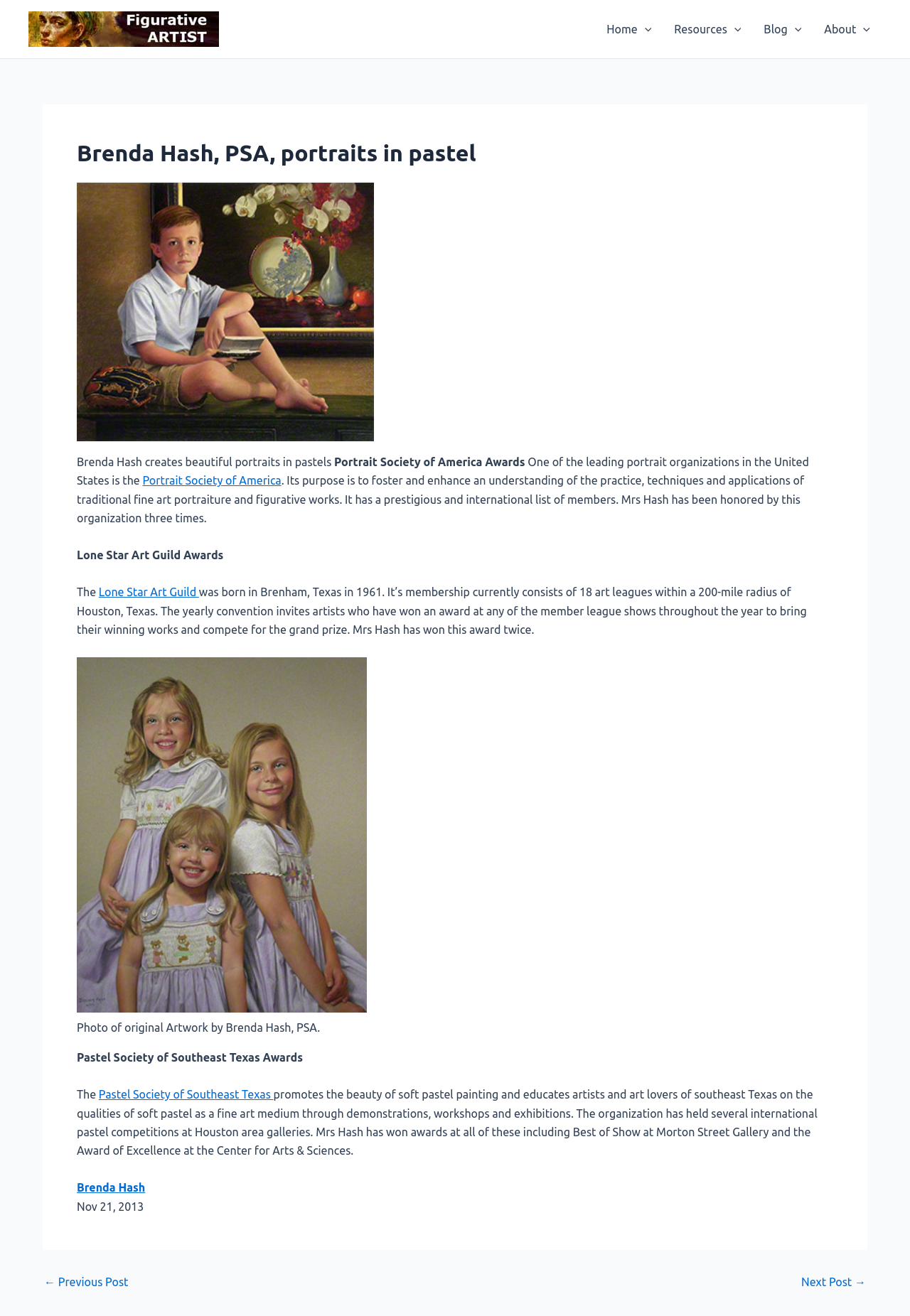Detail the features and information presented on the webpage.

This webpage is about Brenda Hash, a pastel portrait artist, and her achievements. At the top left, there is a small link. On the top right, there is a site navigation menu with four menu toggles: Home, Resources, Blog, and About. Each toggle has a small image beside it.

Below the navigation menu, there is a main section that takes up most of the page. It starts with a heading that displays the title "Brenda Hash, PSA, portraits in pastel". Below the heading, there is a figure, likely an image of one of Brenda's portraits.

The main content of the page is a series of paragraphs that describe Brenda's achievements and awards. The text is divided into sections, each describing a different organization that has recognized Brenda's work, including the Portrait Society of America, the Lone Star Art Guild, and the Pastel Society of Southeast Texas. There are links to these organizations throughout the text.

There are also two figures on the page, one of which has a caption that describes it as a photo of original artwork by Brenda Hash, PSA. At the bottom of the page, there is a post navigation section with links to the previous and next posts.